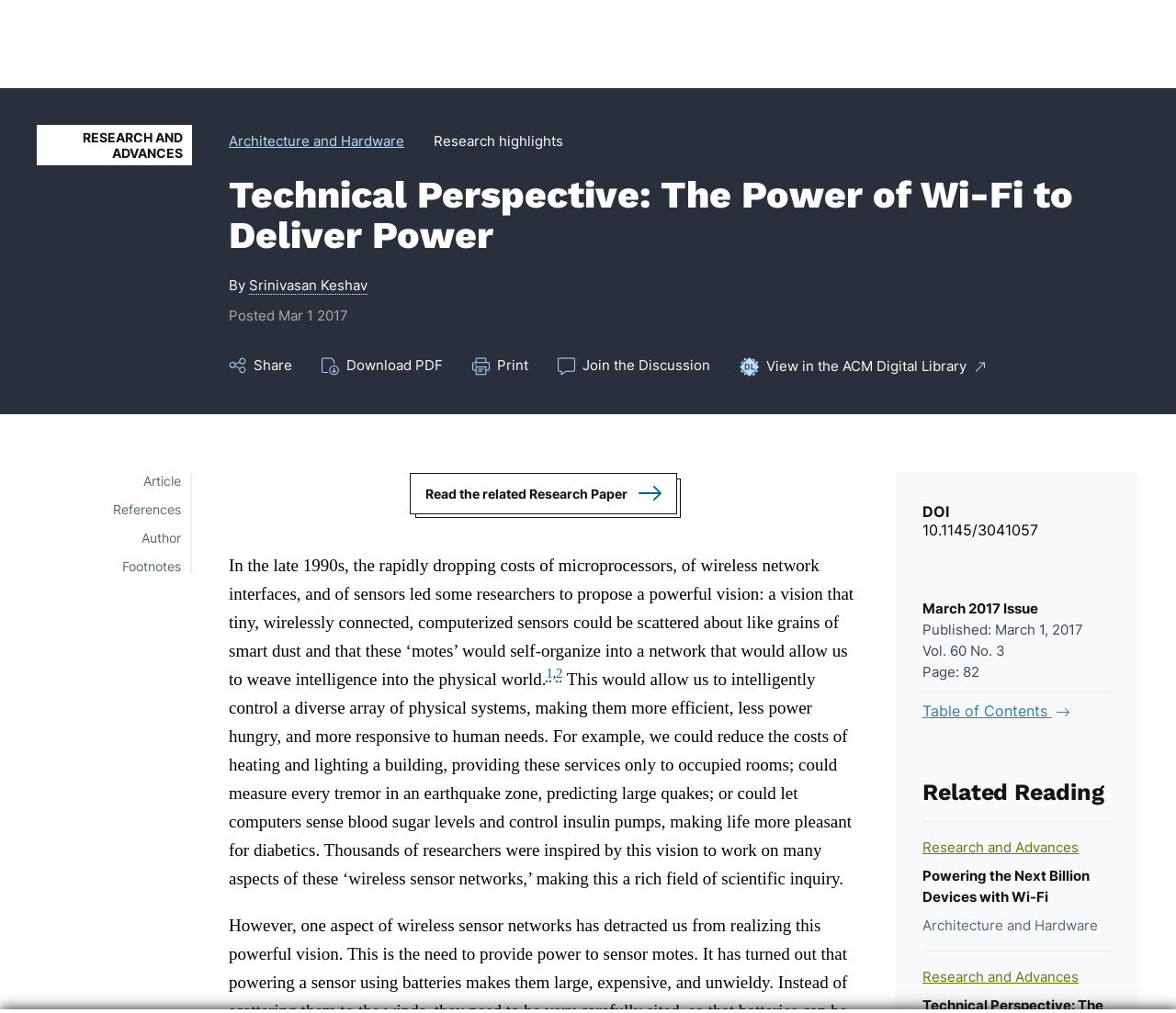Specify the bounding box coordinates of the area to click in order to follow the given instruction: "Search for something."

[0.703, 0.032, 0.716, 0.054]